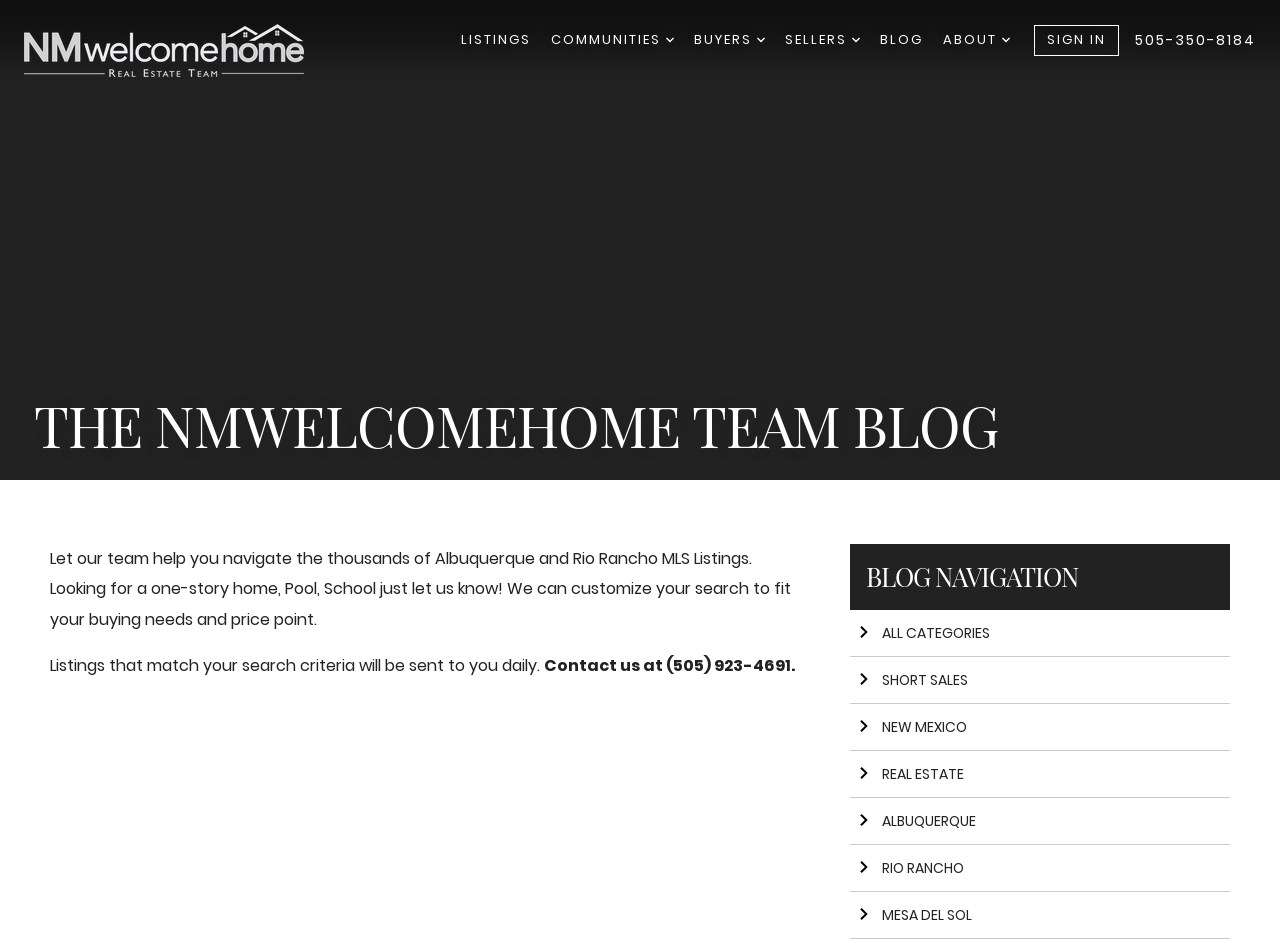Pinpoint the bounding box coordinates of the clickable element to carry out the following instruction: "Sign in."

[0.808, 0.026, 0.874, 0.059]